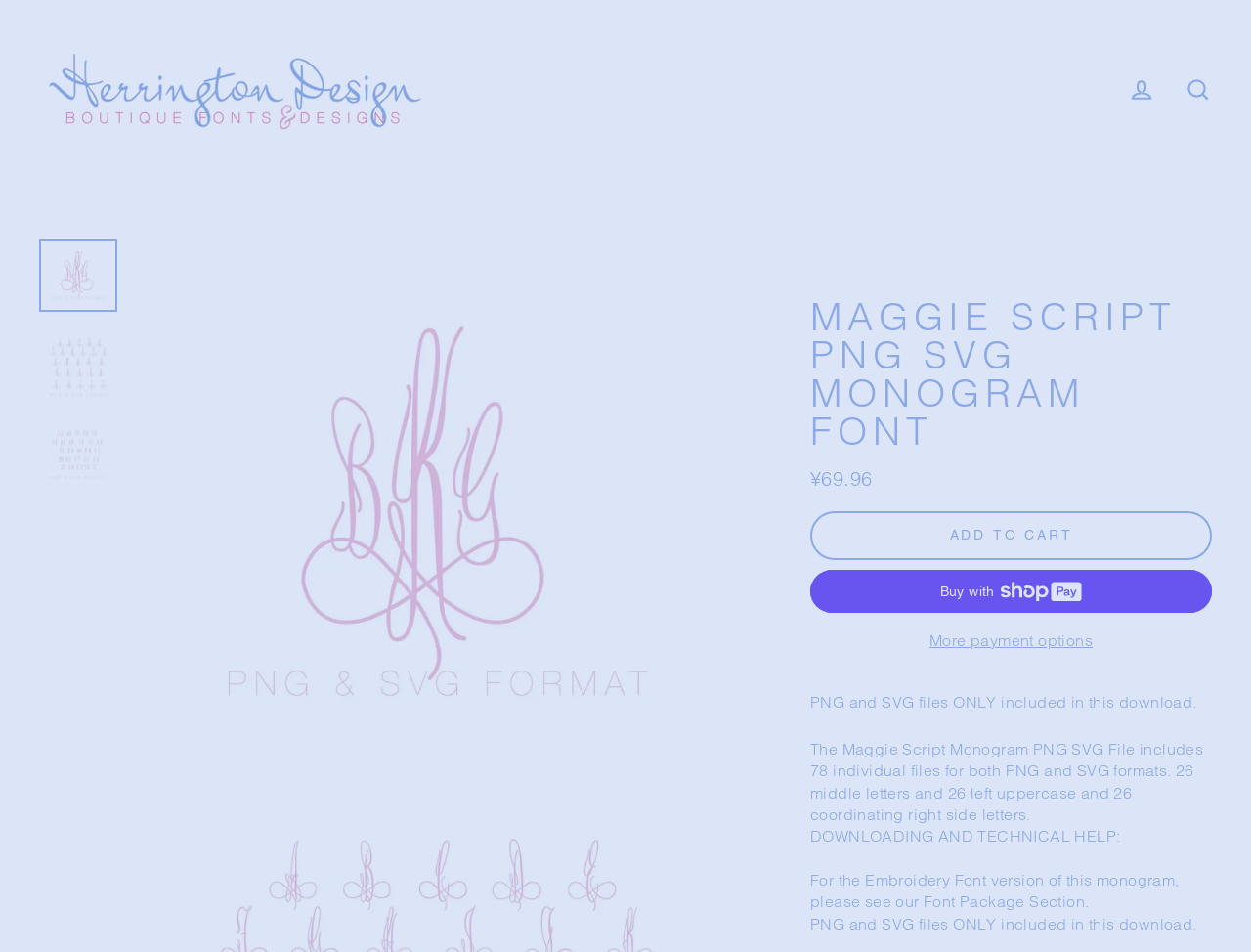Can you look at the image and give a comprehensive answer to the question:
What formats are included in the download?

I found the answer by reading the static text elements that mention 'PNG and SVG files ONLY included in this download.' which explicitly states the formats included in the download.